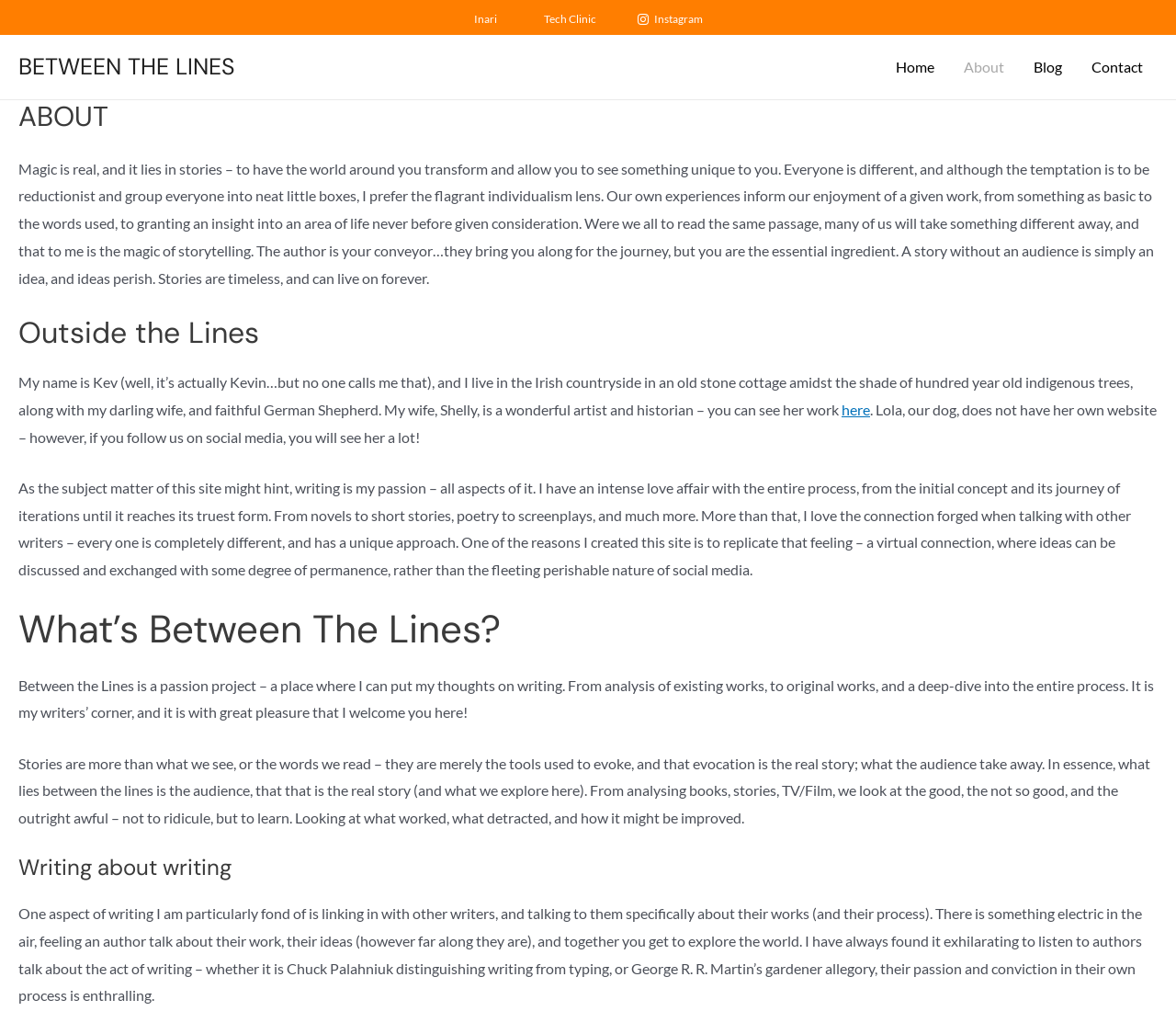What is the name of the author's dog?
Please provide a detailed and comprehensive answer to the question.

The author mentions his dog's name as Lola in the section 'Outside the Lines', where he also mentions that she does not have her own website, but can be seen on social media.